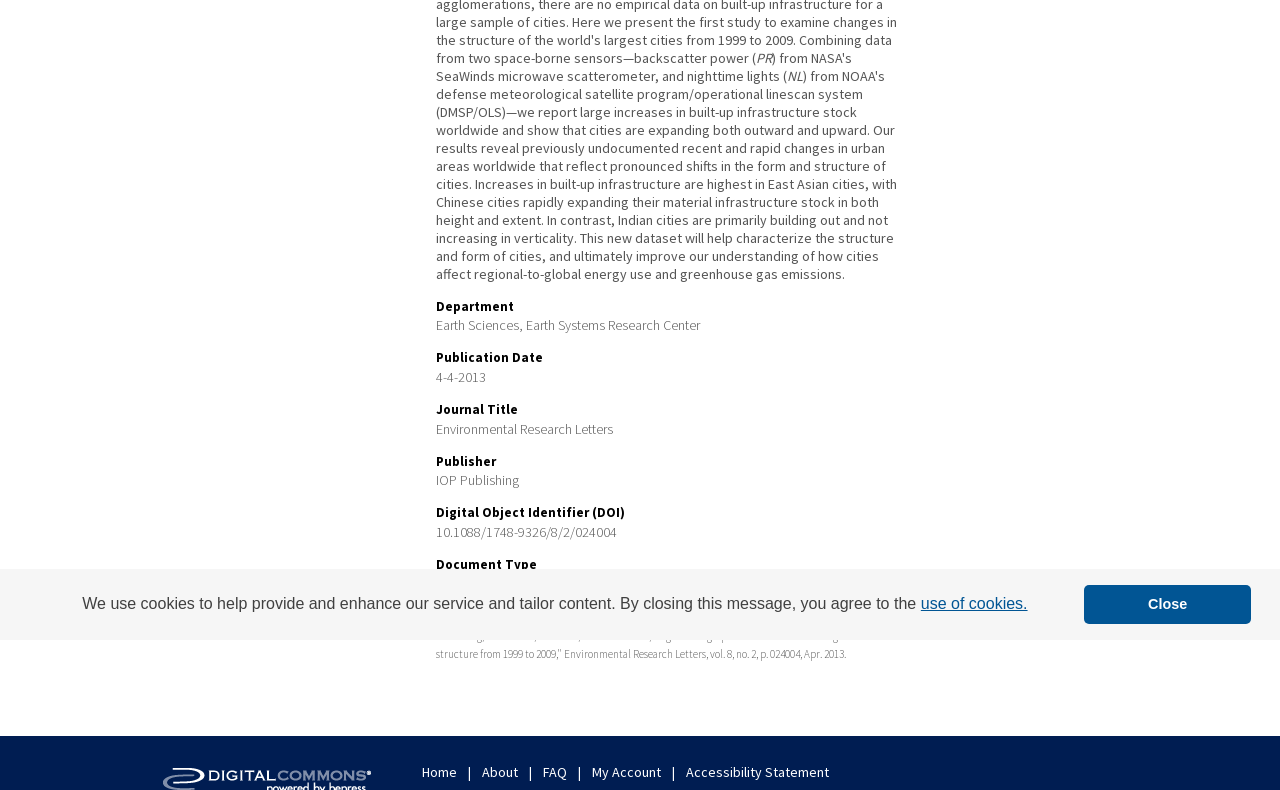Using the webpage screenshot, find the UI element described by My Account. Provide the bounding box coordinates in the format (top-left x, top-left y, bottom-right x, bottom-right y), ensuring all values are floating point numbers between 0 and 1.

[0.462, 0.965, 0.516, 0.988]